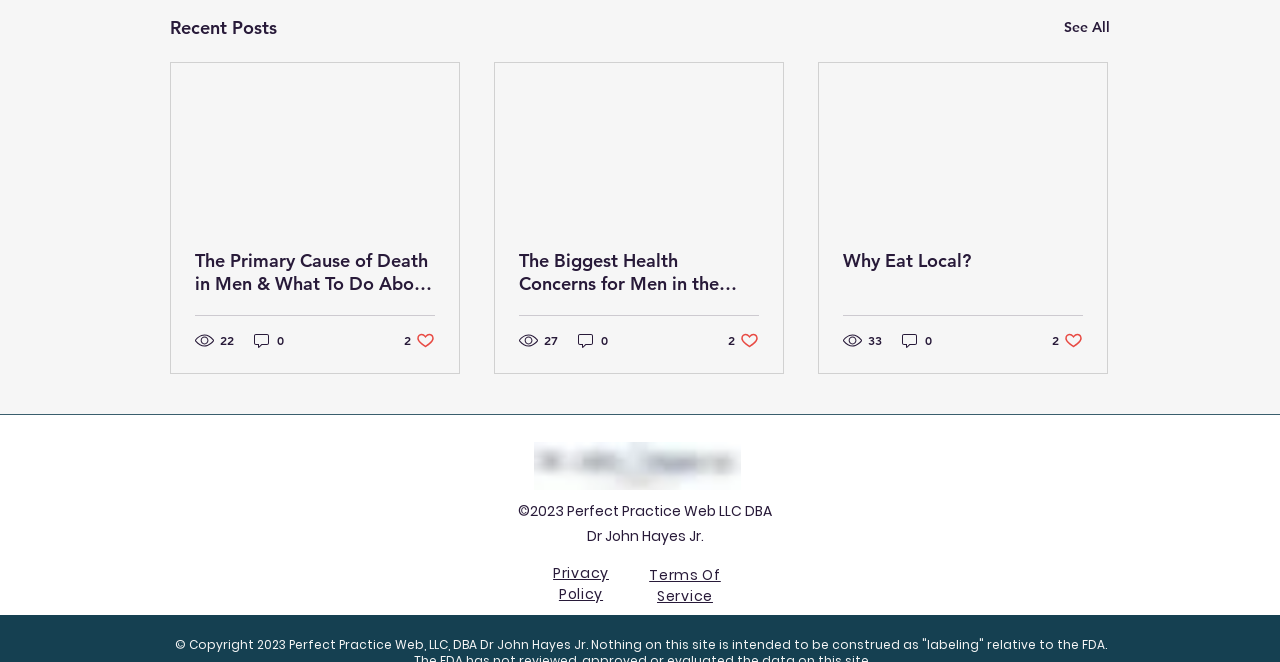Identify the bounding box of the UI element described as follows: "parent_node: Why Eat Local?". Provide the coordinates as four float numbers in the range of 0 to 1 [left, top, right, bottom].

[0.64, 0.096, 0.865, 0.34]